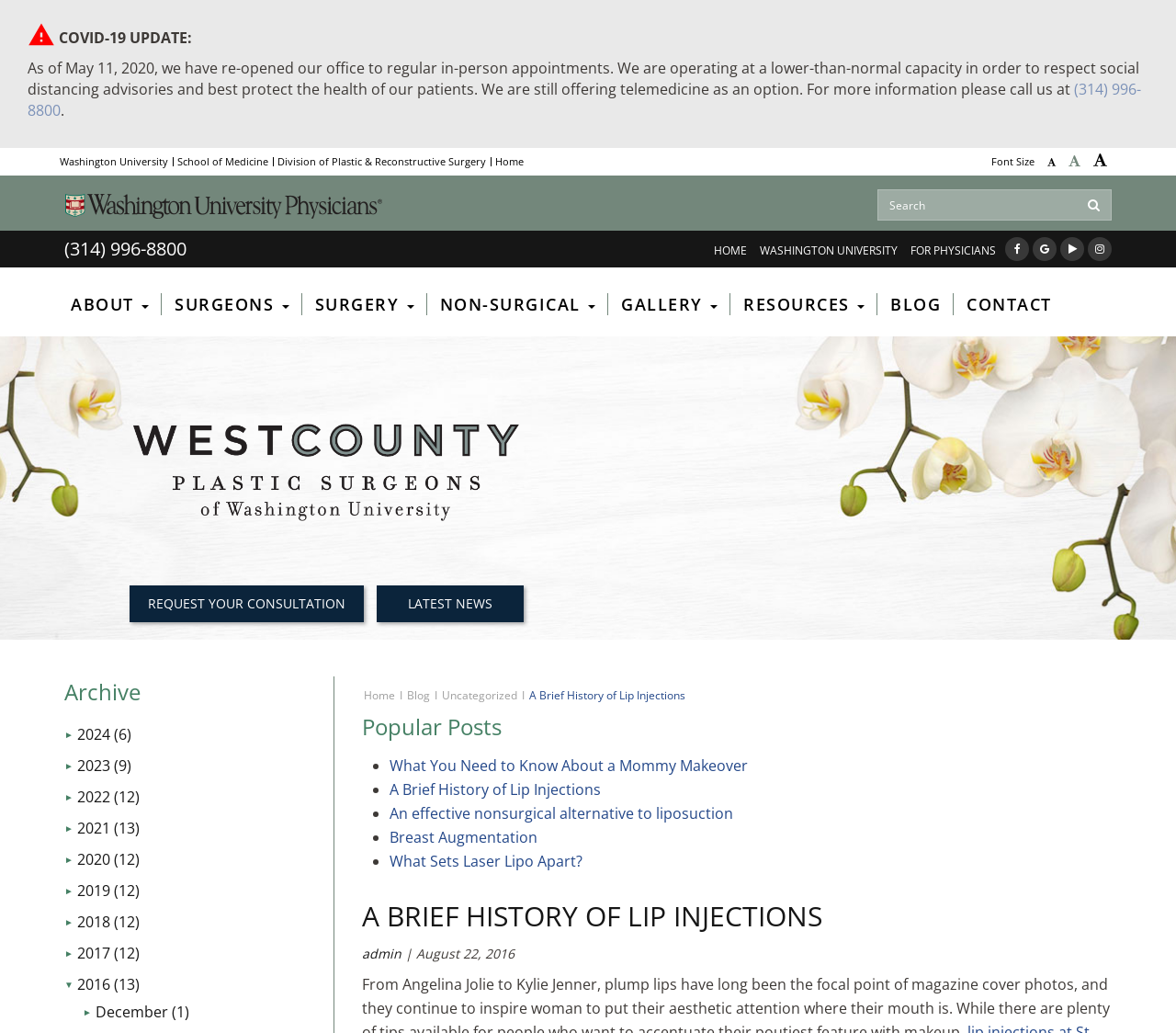What is the topic of the blog post?
Please elaborate on the answer to the question with detailed information.

I found the topic of the blog post by looking at the heading of the main content area, which says 'A BRIEF HISTORY OF LIP INJECTIONS'.